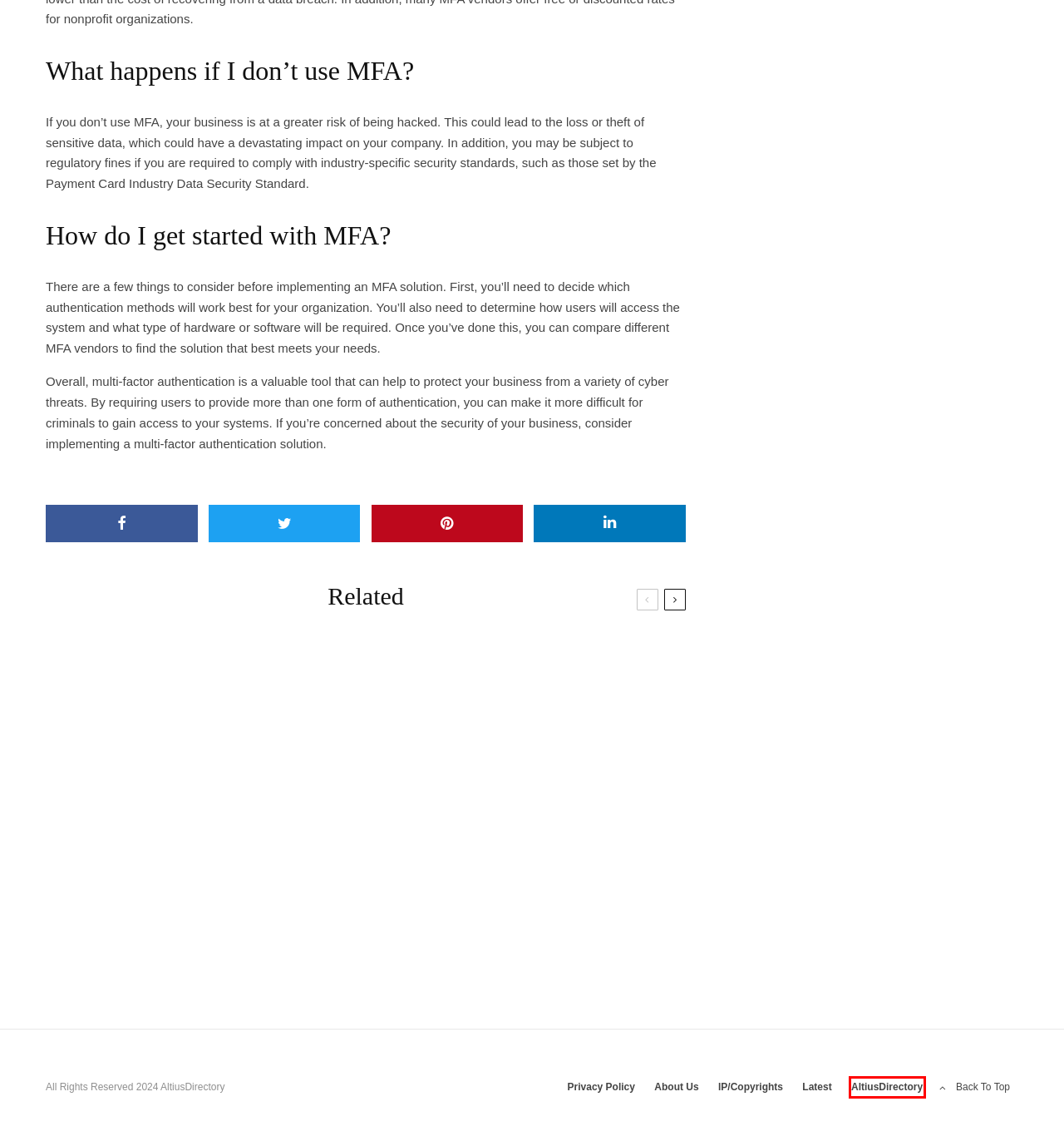You have a screenshot of a webpage with a red bounding box around an element. Identify the webpage description that best fits the new page that appears after clicking the selected element in the red bounding box. Here are the candidates:
A. IP/Copyrights - Altius Directory
B. Privacy Policy - Altius Directory
C. Latest - Altius Directory
D. Leadership Archives - Altius Directory
E. Discover the 50 Most Popular Video Games of the Last Decade!
F. AltiusDirectory - Altius Directory
G. How to Become a Whitewater Rafting Guide - Altius Directory
H. About Us - Altius Directory

F